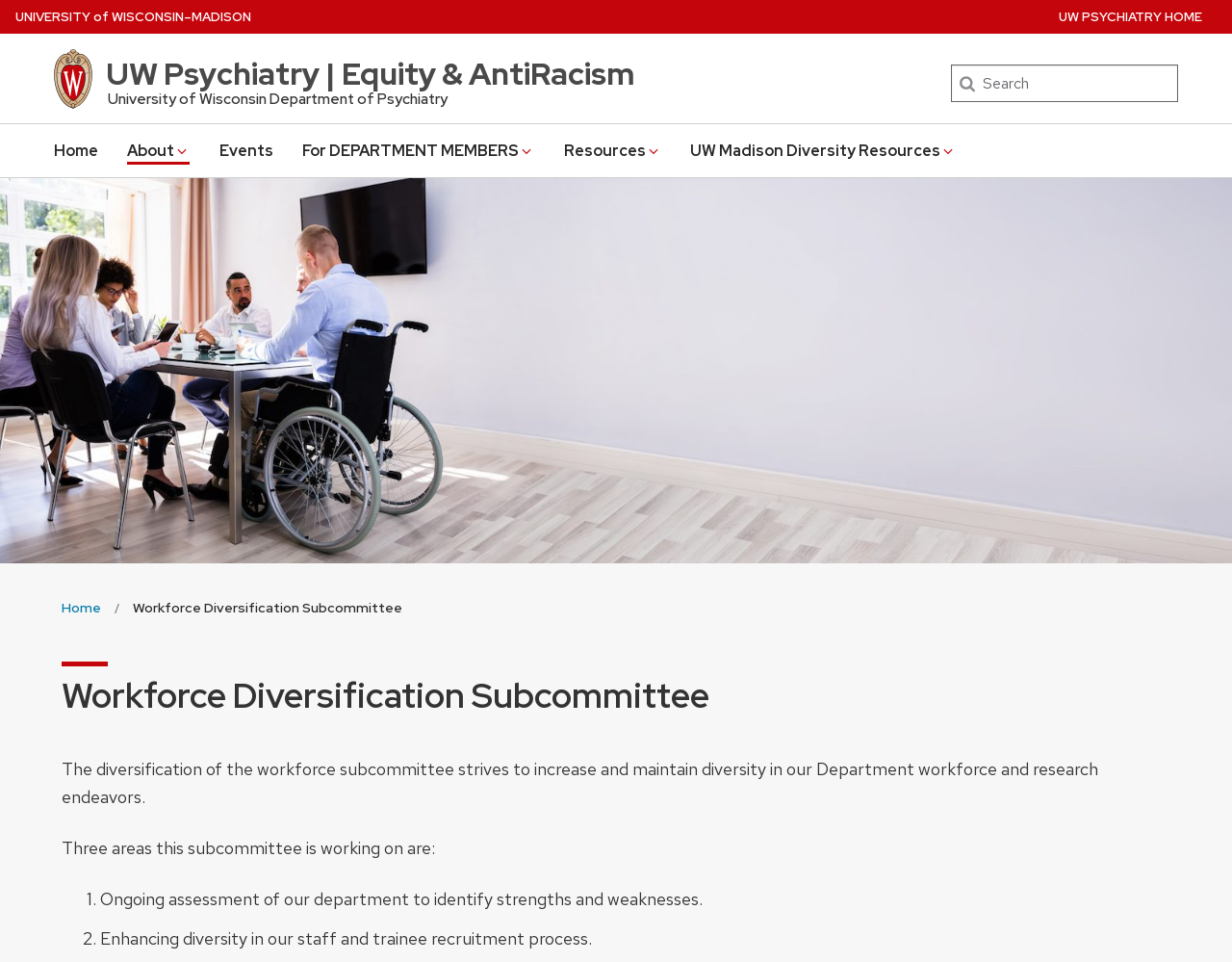Using the format (top-left x, top-left y, bottom-right x, bottom-right y), provide the bounding box coordinates for the described UI element. All values should be floating point numbers between 0 and 1: parent_node: Search name="s" placeholder="Search"

[0.772, 0.067, 0.956, 0.106]